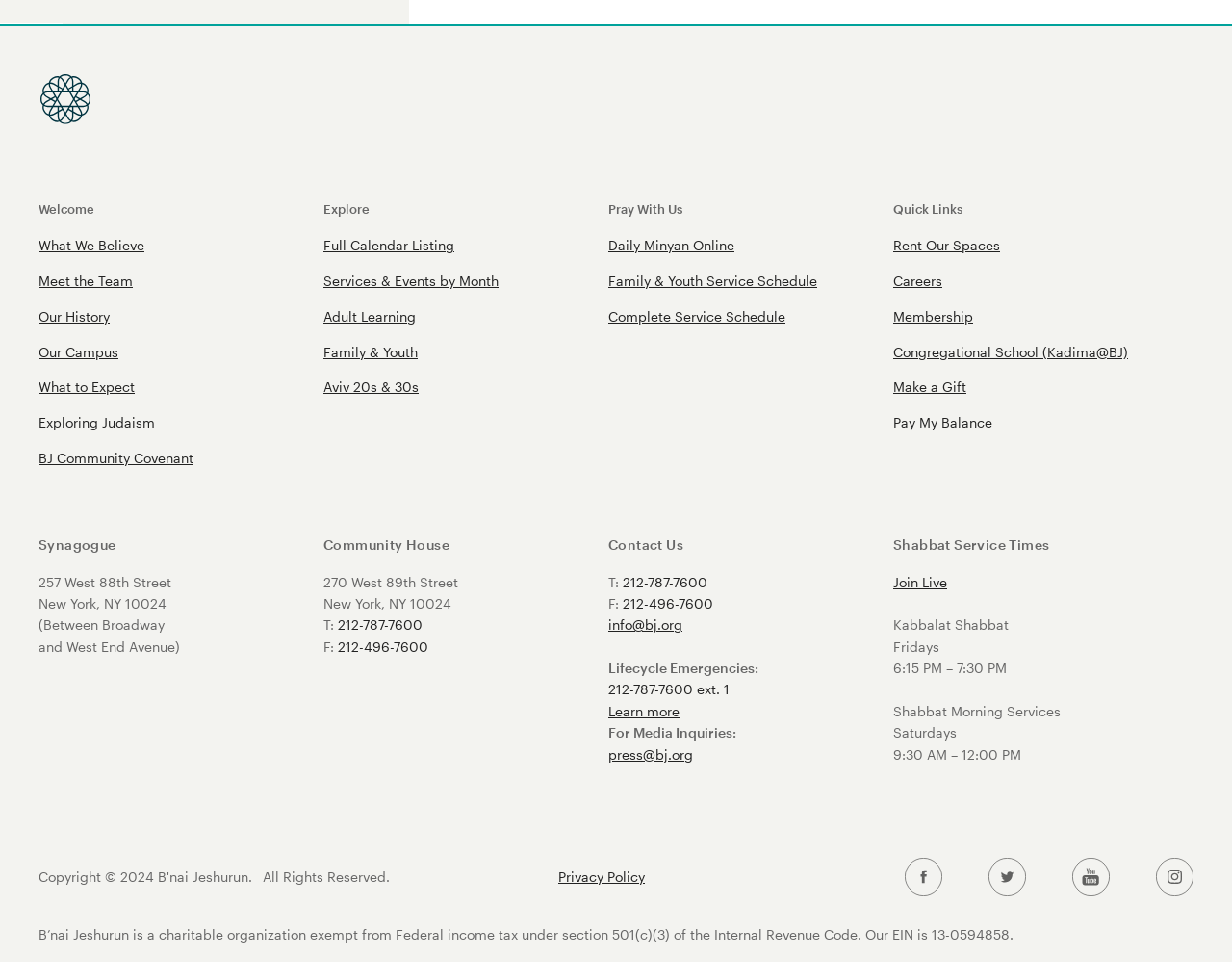Please find the bounding box coordinates of the element that must be clicked to perform the given instruction: "Click the 'Welcome' link". The coordinates should be four float numbers from 0 to 1, i.e., [left, top, right, bottom].

[0.031, 0.21, 0.077, 0.227]